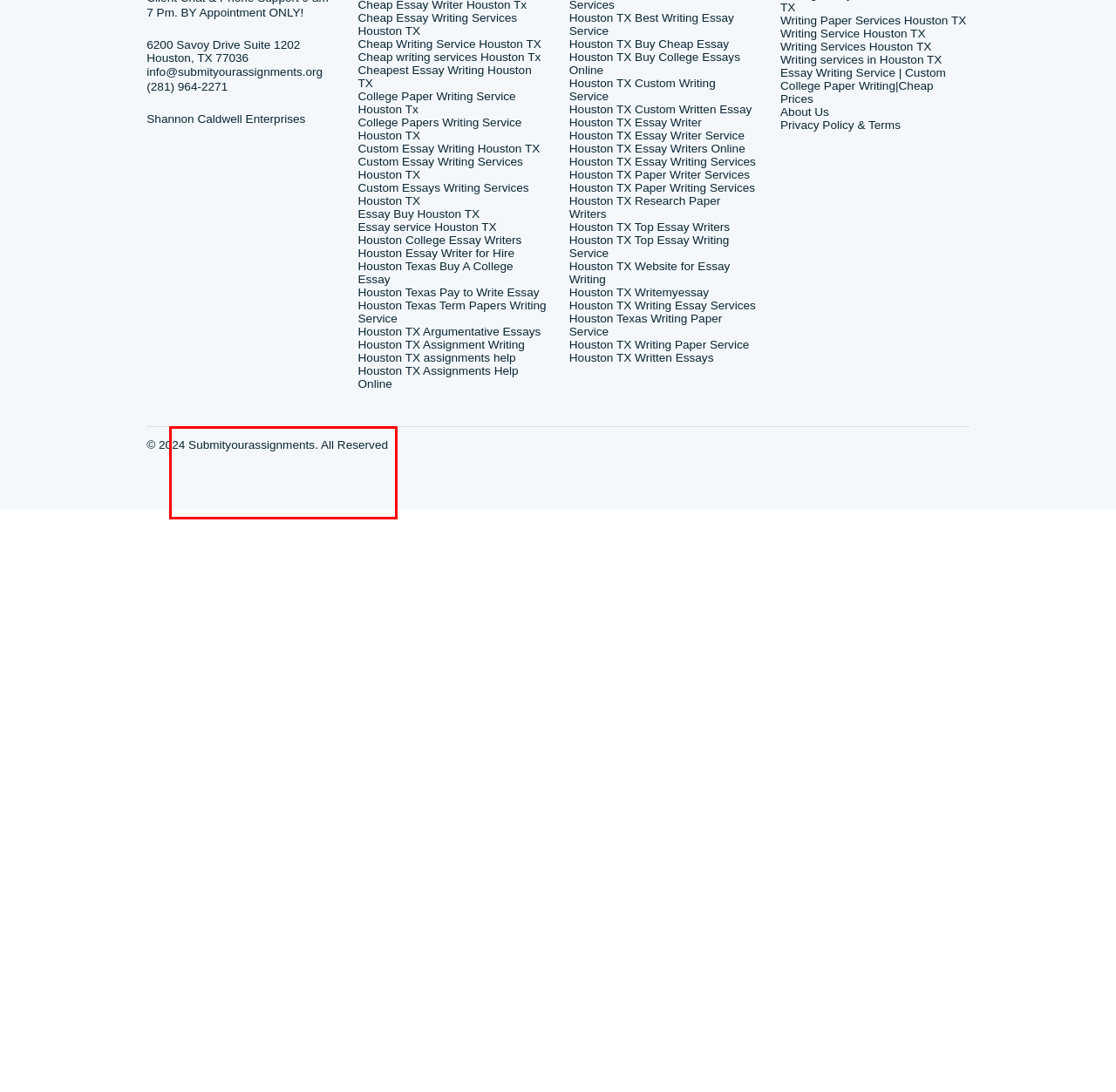There is a UI element on the webpage screenshot marked by a red bounding box. Extract and generate the text content from within this red box.

24/7 Customer Support Via Email & Client dashboard Messaging System Client Chat & Phone Support 9 am- 7 Pm. BY Appointment ONLY!